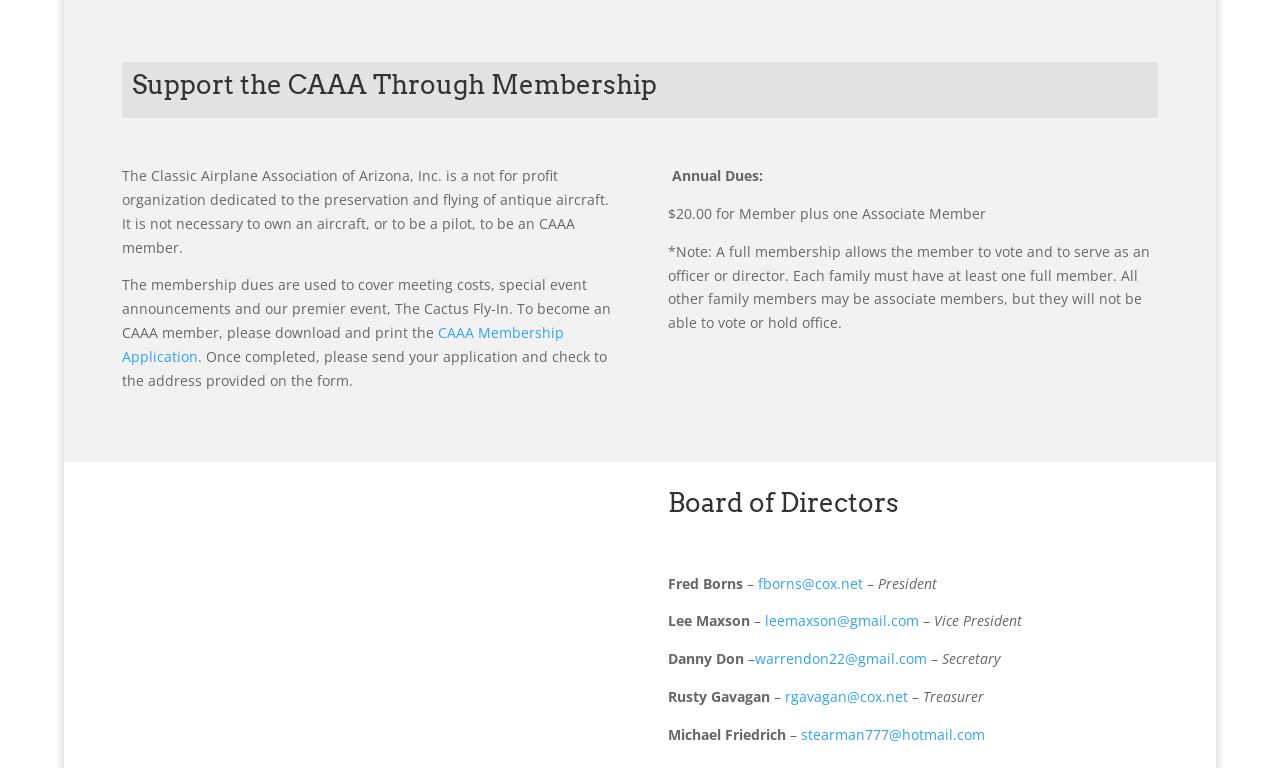Please give a succinct answer using a single word or phrase:
Who is the President of the CAAA?

Fred Borns